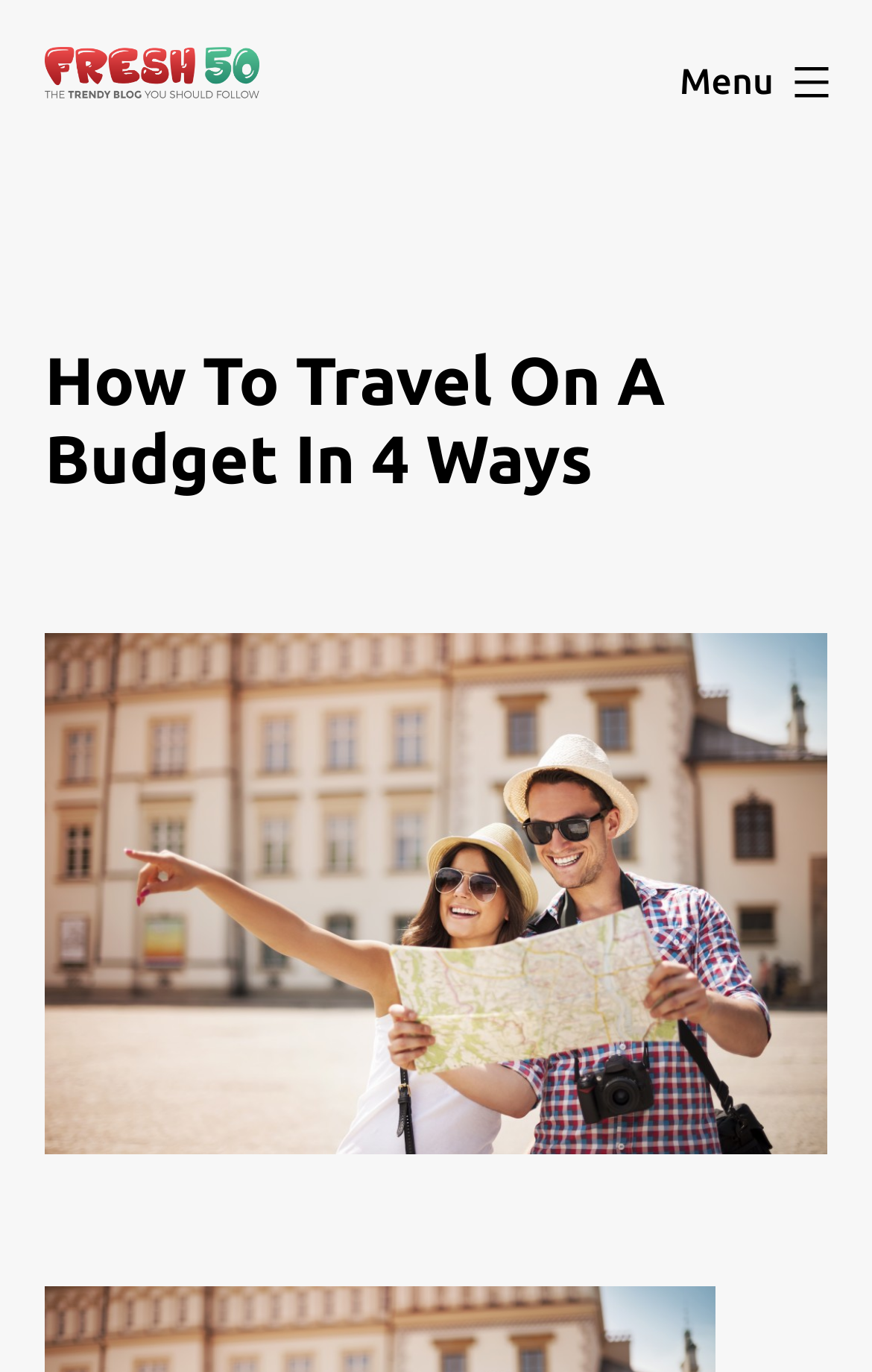Please analyze the image and give a detailed answer to the question:
How many ways to achieve budget travel are mentioned?

The main heading of the webpage is 'How To Travel On A Budget In 4 Ways', which implies that the webpage discusses four ways to achieve budget travel.